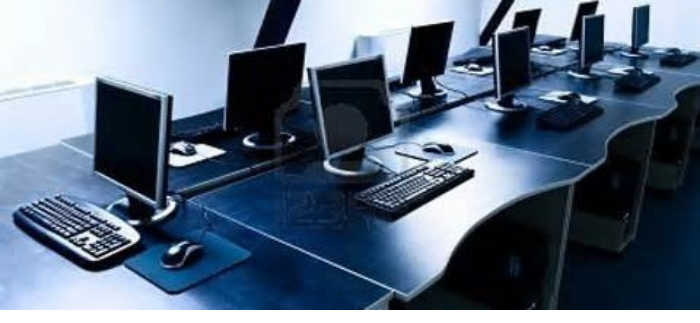What is the aesthetic of the desks?
Ensure your answer is thorough and detailed.

The caption describes the desks as 'sleek, dark' which implies a modern and minimalist design. This aesthetic is often associated with contemporary styles, which is also mentioned in the caption.